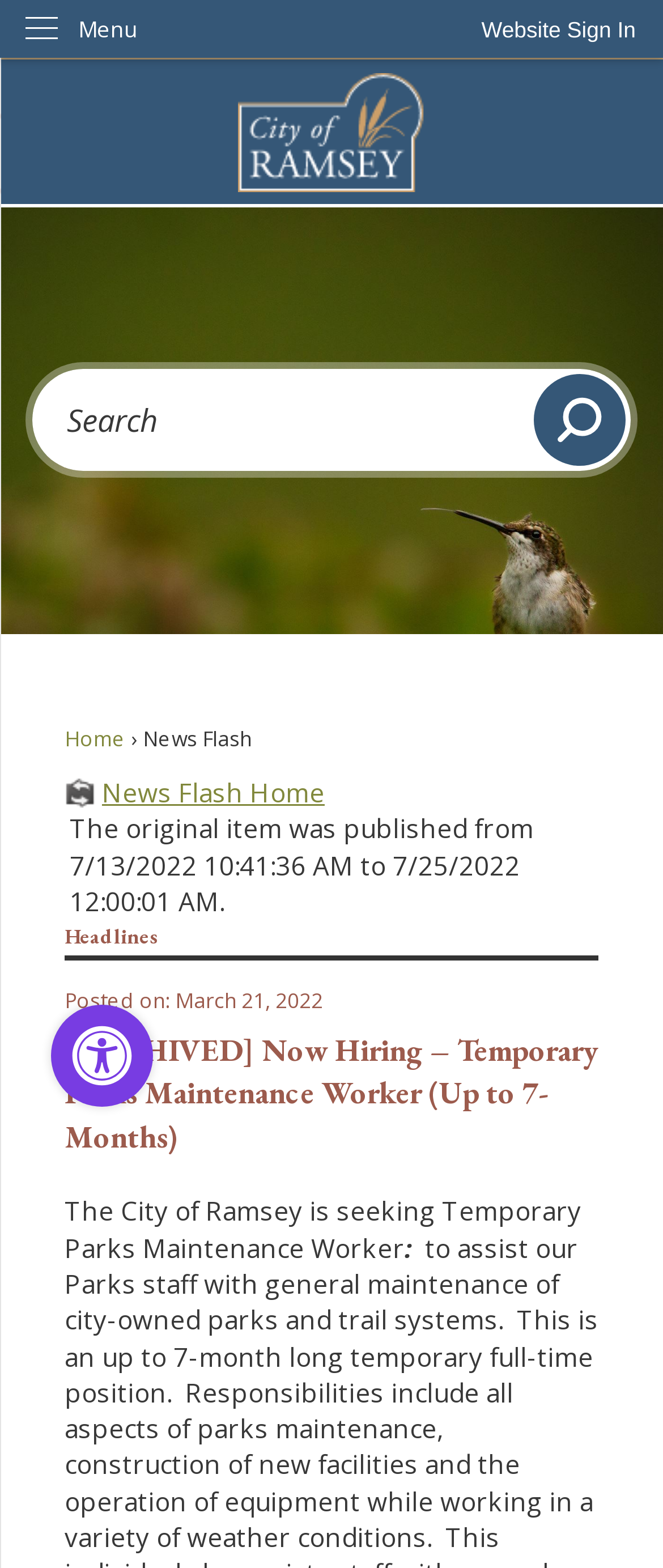What is the date of the news flash?
Please provide a single word or phrase as your answer based on the image.

March 21, 2022